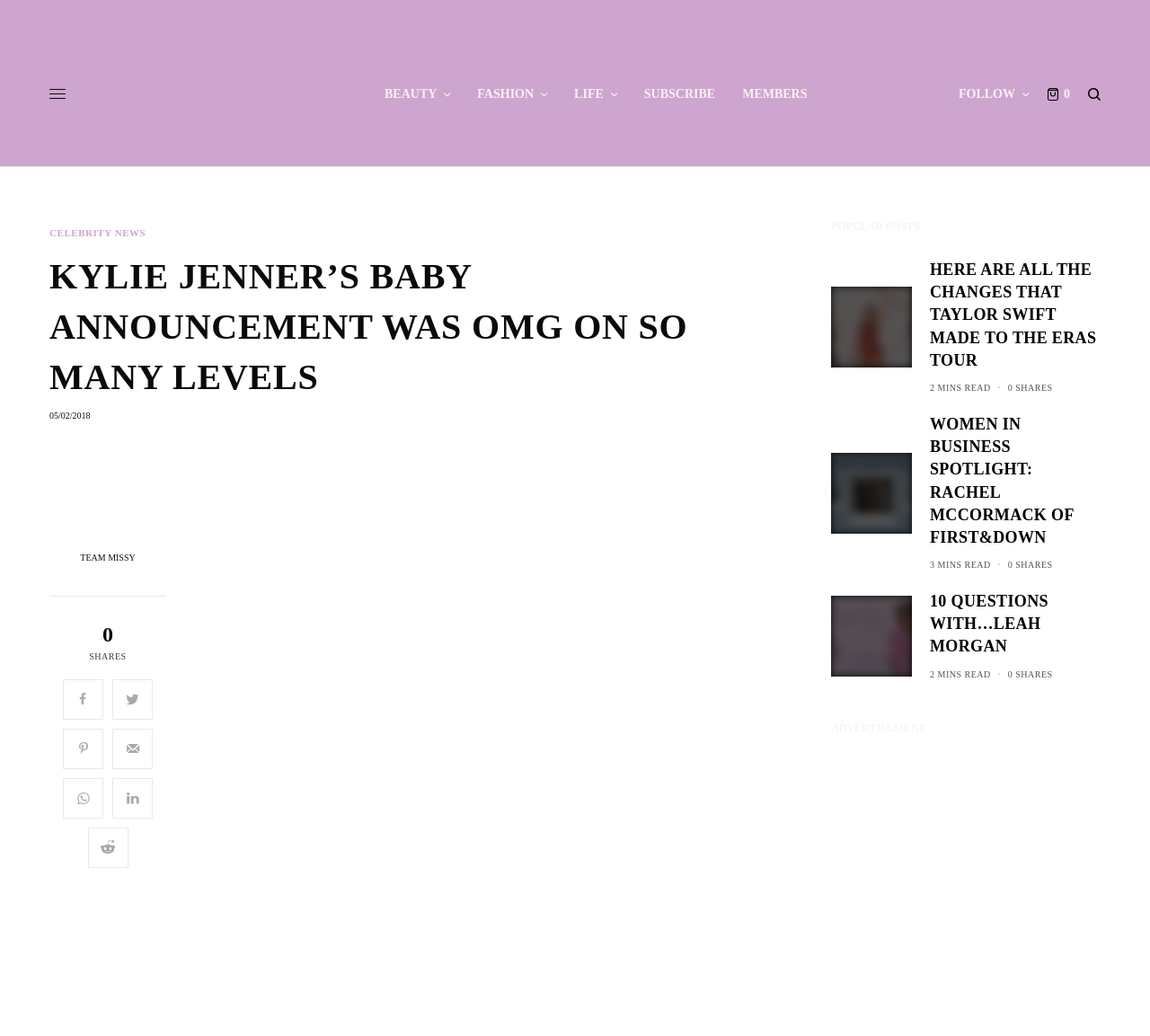Please determine the bounding box of the UI element that matches this description: Subscribe. The coordinates should be given as (top-left x, top-left y, bottom-right x, bottom-right y), with all values between 0 and 1.

[0.56, 0.022, 0.622, 0.16]